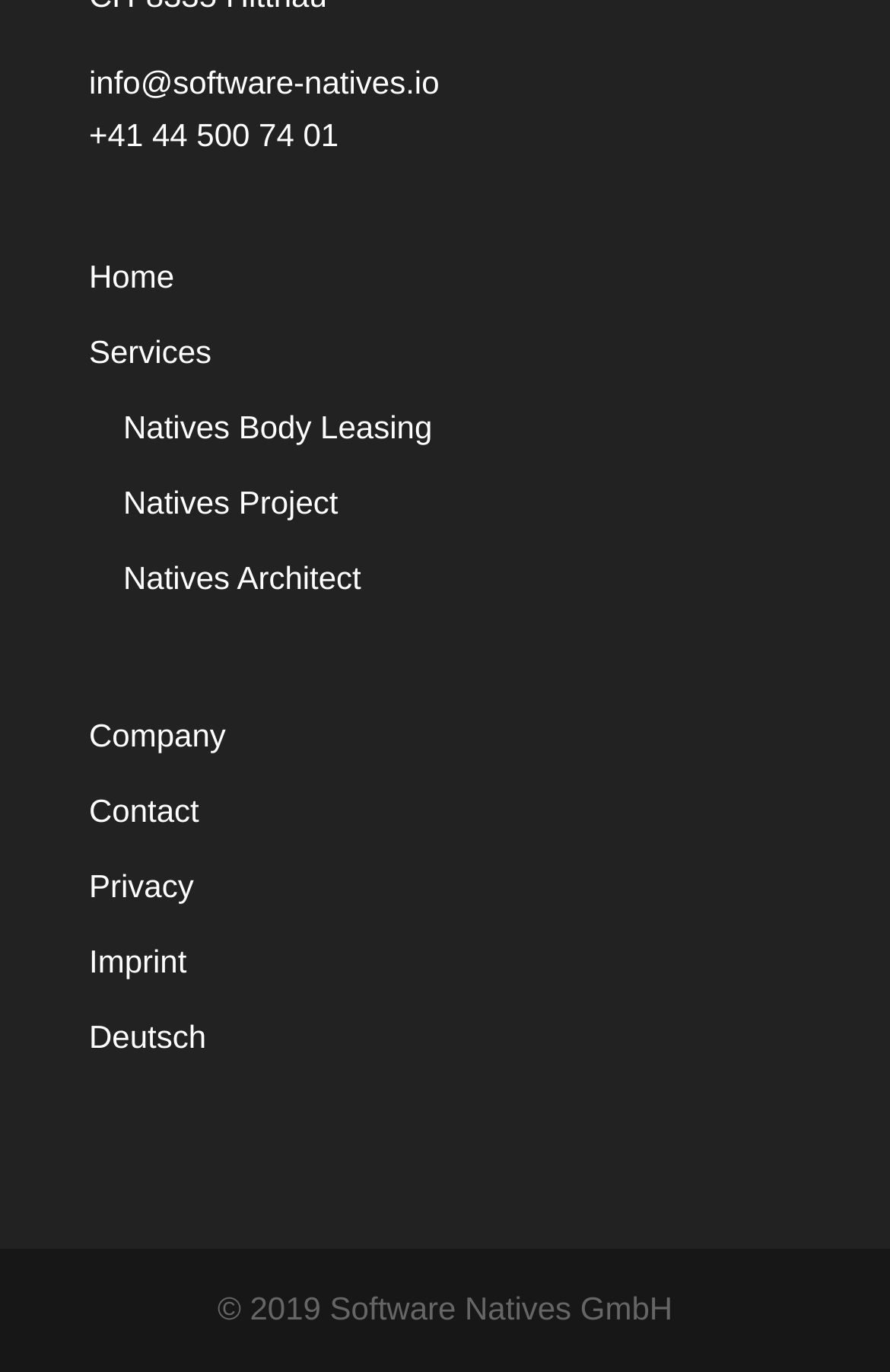Please answer the following question using a single word or phrase: 
What language option is available?

Deutsch